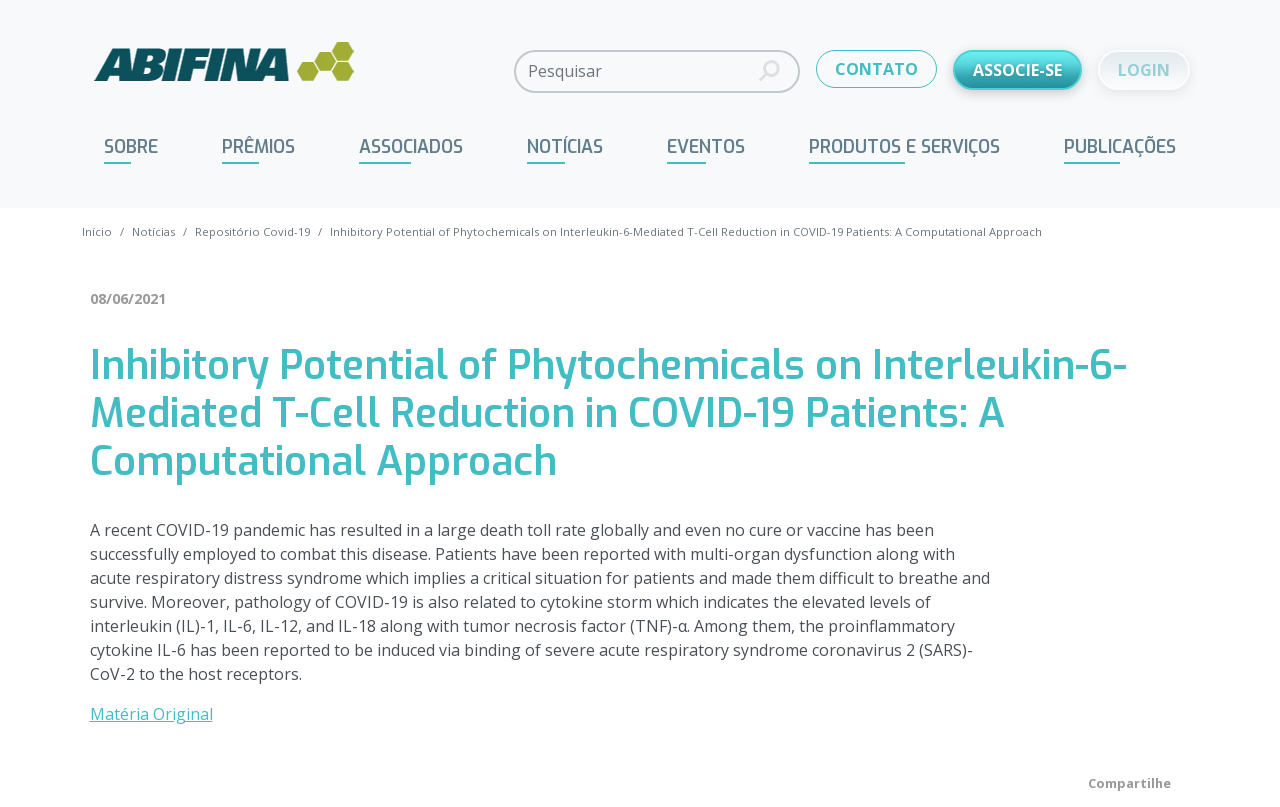Provide a thorough description of the webpage's content and layout.

The webpage appears to be a scientific article or research paper about COVID-19, specifically discussing the inhibitory potential of phytochemicals on interleukin-6-mediated T-cell reduction in COVID-19 patients using a computational approach.

At the top of the page, there is a logo or image of "ABIFINA" on the left, accompanied by a link to the same name. On the right, there is a search bar with a button labeled "Fazer busca" (Search). Below this, there are several links to different sections of the website, including "CONTATO", "ASSOCIE-SE", "LOGIN", "SOBRE", "PRÊMIOS", "ASSOCIADOS", "NOTÍCIAS", "EVENTOS", "PRODUTOS E SERVIÇOS", and "PUBLICAÇÕES".

The main content of the page is divided into sections. The first section displays a breadcrumb navigation menu, showing the path "Início" > "Notícias" > "Repositório Covid-19". Below this, there is a header section with the title of the article, "Inhibitory Potential of Phytochemicals on Interleukin-6-Mediated T-Cell Reduction in COVID-19 Patients: A Computational Approach", and a date "08/06/2021".

The main article text is a lengthy paragraph discussing the COVID-19 pandemic, its effects on patients, and the role of cytokine storm, specifically interleukin-6. The text is quite detailed and technical, suggesting that the article is intended for an audience with a background in medicine or biology.

At the bottom of the page, there is a link labeled "Matéria Original" (Original Material) and a button labeled "Compartilhe" (Share).